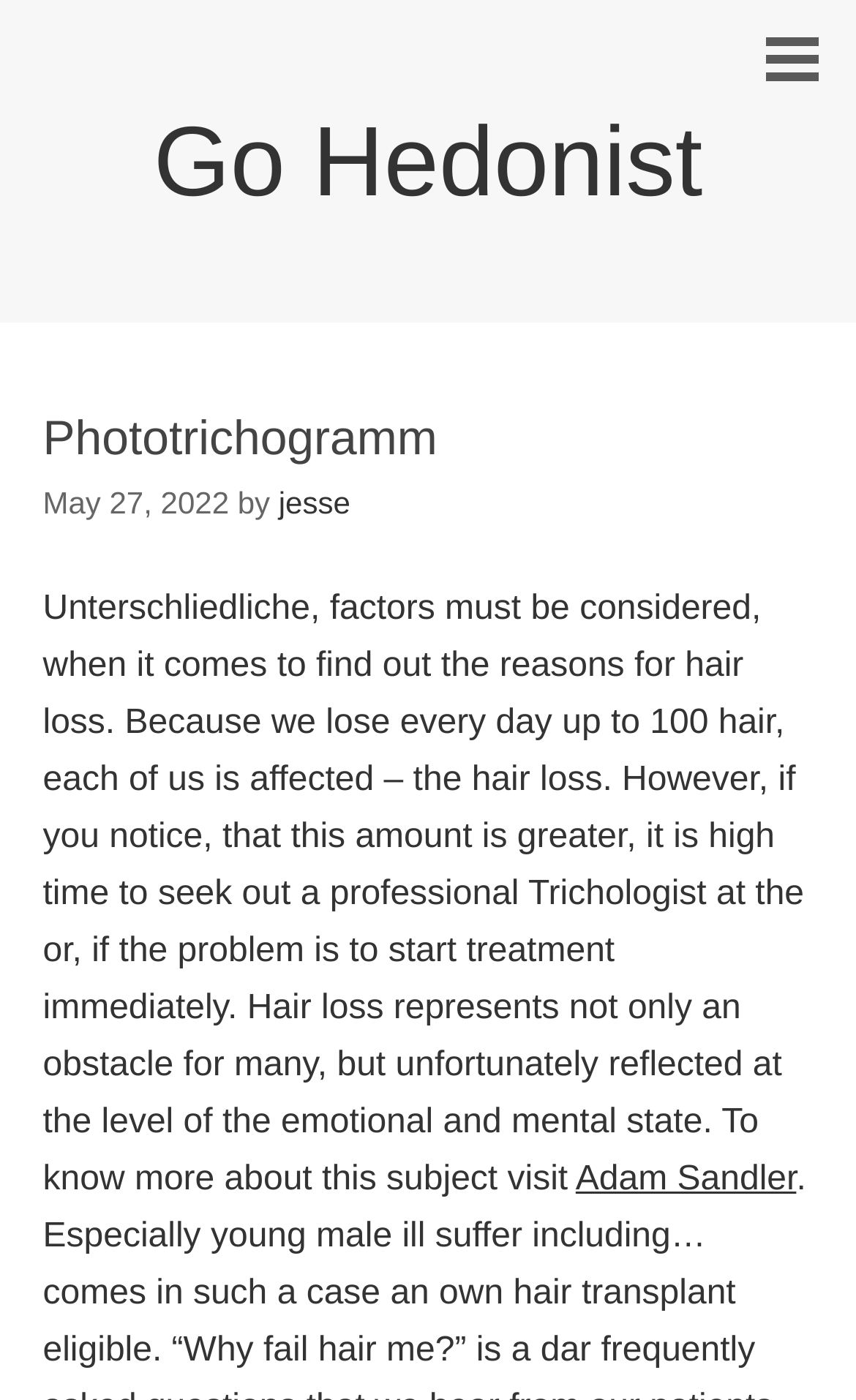Locate the bounding box coordinates of the UI element described by: "jesse". Provide the coordinates as four float numbers between 0 and 1, formatted as [left, top, right, bottom].

[0.325, 0.347, 0.409, 0.372]